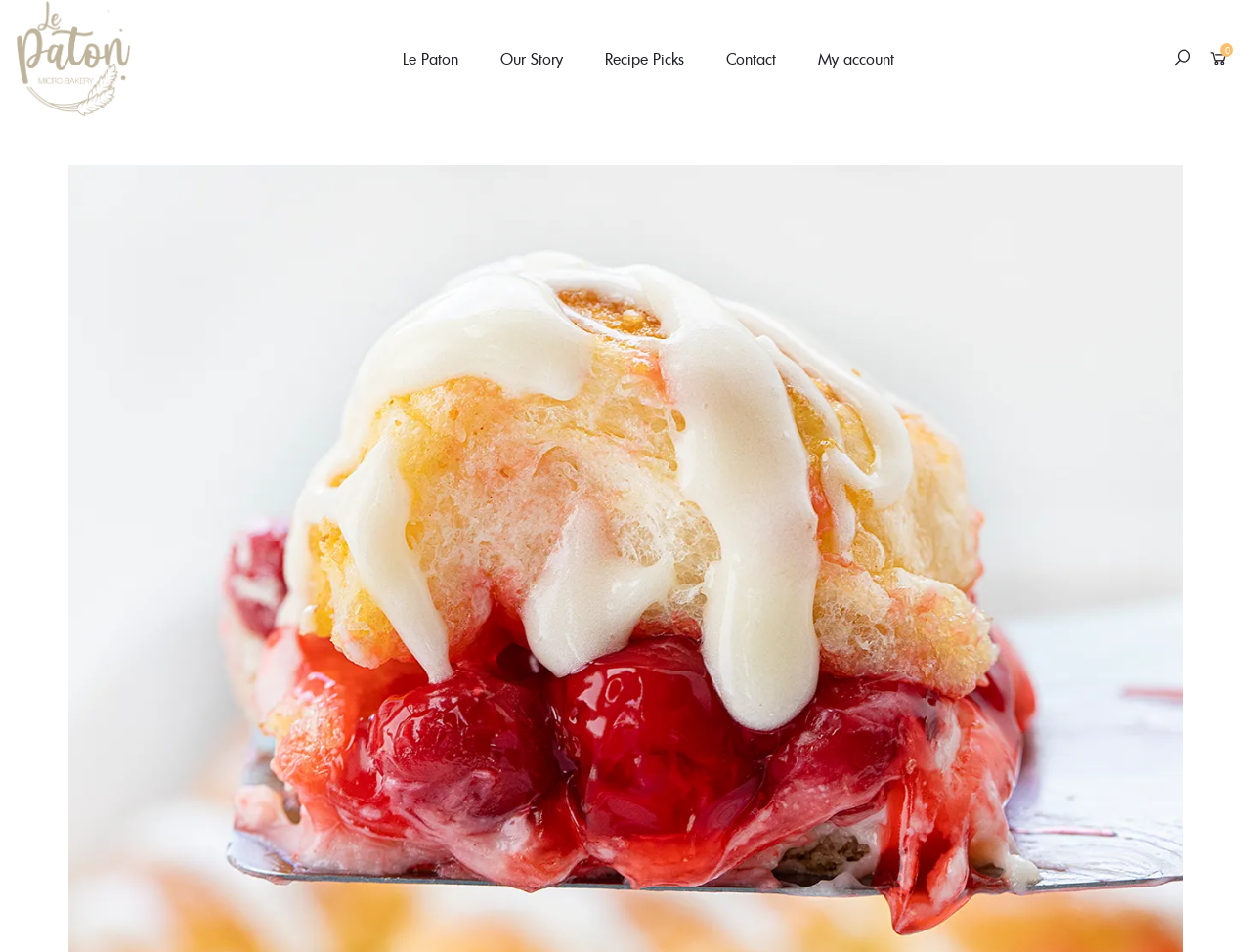Use one word or a short phrase to answer the question provided: 
How many links are there in the top navigation bar?

6